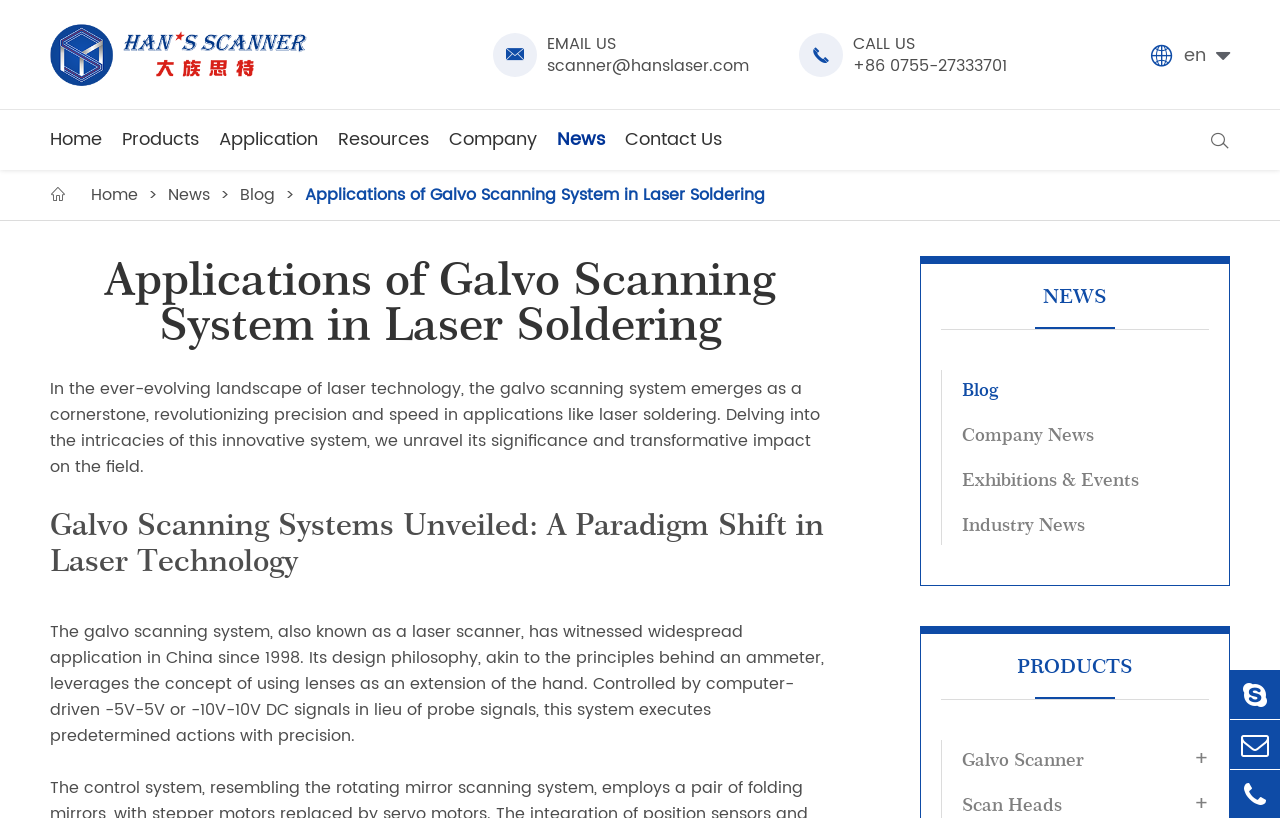Describe all significant elements and features of the webpage.

The webpage is about the applications of galvo scanning systems in laser soldering. At the top left corner, there is a logo of "Shenzhen Hans Scanner S&T Co., Ltd." with a link to the company's website. Next to the logo, there is a series of links to different sections of the website, including "Home", "Products", "Application", "Resources", "Company", "News", and "Contact Us".

On the top right corner, there are several icons, including an email icon with the address "scanner@hanslaser.com", a phone icon with the number "+86 0755-27333701", and a language selection icon with the option "en".

Below the top navigation bar, there is a heading that reads "Applications of Galvo Scanning System in Laser Soldering". Underneath the heading, there is a brief introduction to the galvo scanning system, describing its significance and impact on the field of laser technology.

The main content of the webpage is divided into two sections. The first section has a heading "Galvo Scanning Systems Unveiled: A Paradigm Shift in Laser Technology" and provides a detailed description of the galvo scanning system, including its design philosophy and how it works.

On the right side of the webpage, there are several links to different categories of news, including "NEWS", "Blog", "Company News", "Exhibitions & Events", and "Industry News". Below the news links, there is a link to "PRODUCTS" with a sub-link to "Galvo Scanner".

At the bottom right corner of the webpage, there is a "+" icon and several social media links, including Skype and a Facebook icon.